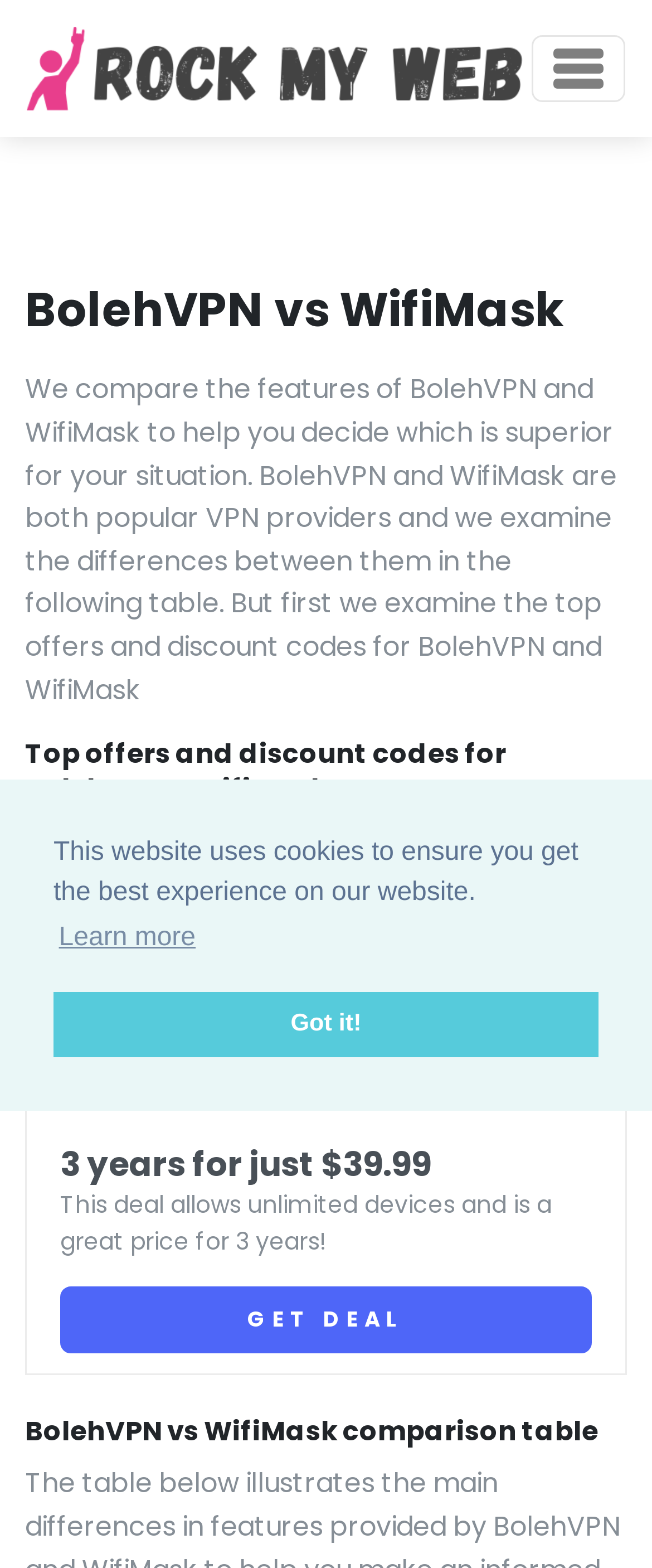Provide the bounding box coordinates for the UI element described in this sentence: "Get deal". The coordinates should be four float values between 0 and 1, i.e., [left, top, right, bottom].

[0.092, 0.821, 0.908, 0.863]